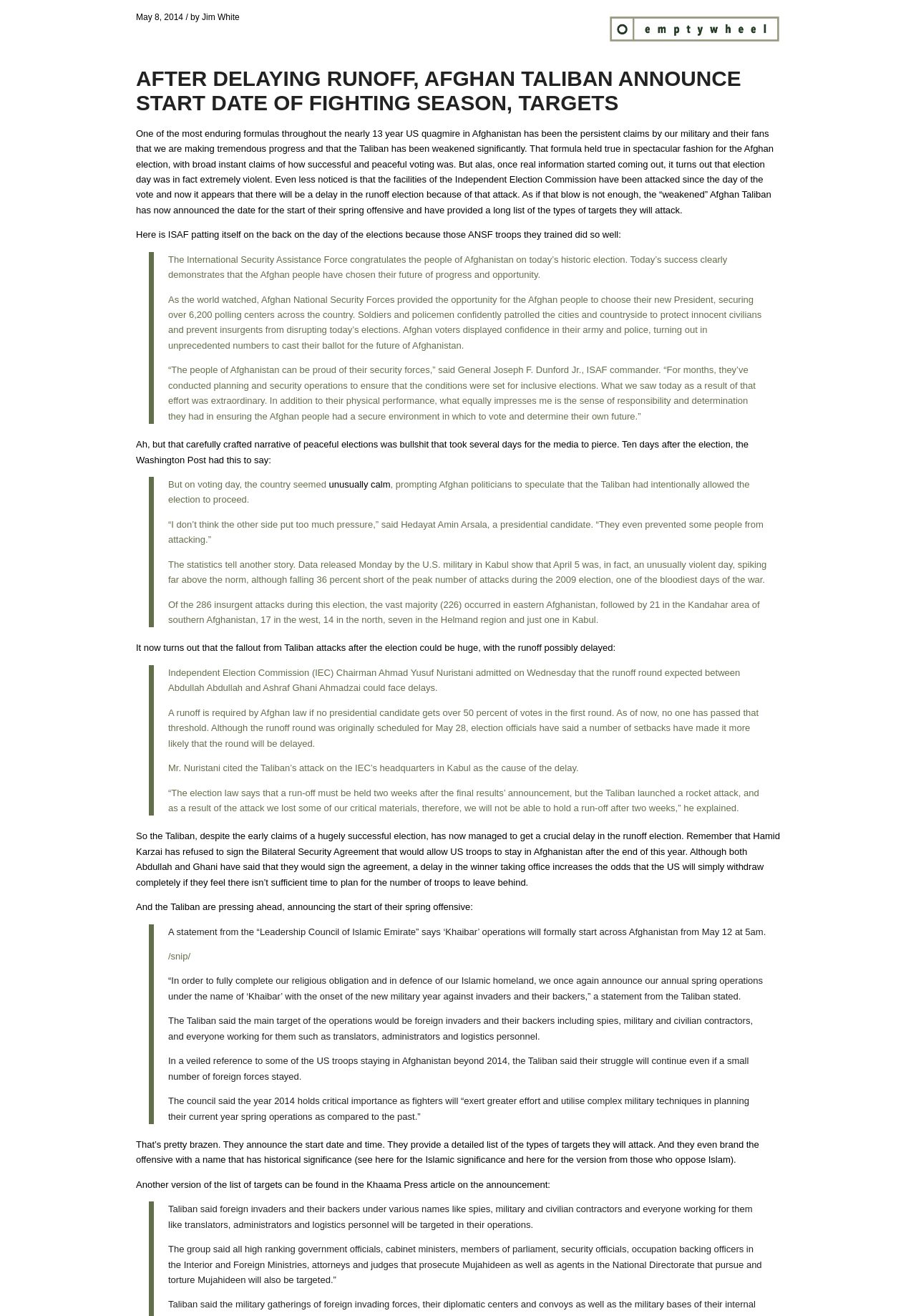Identify the bounding box coordinates of the element that should be clicked to fulfill this task: "Read the quote from General Joseph F. Dunford Jr.". The coordinates should be provided as four float numbers between 0 and 1, i.e., [left, top, right, bottom].

[0.184, 0.277, 0.825, 0.32]